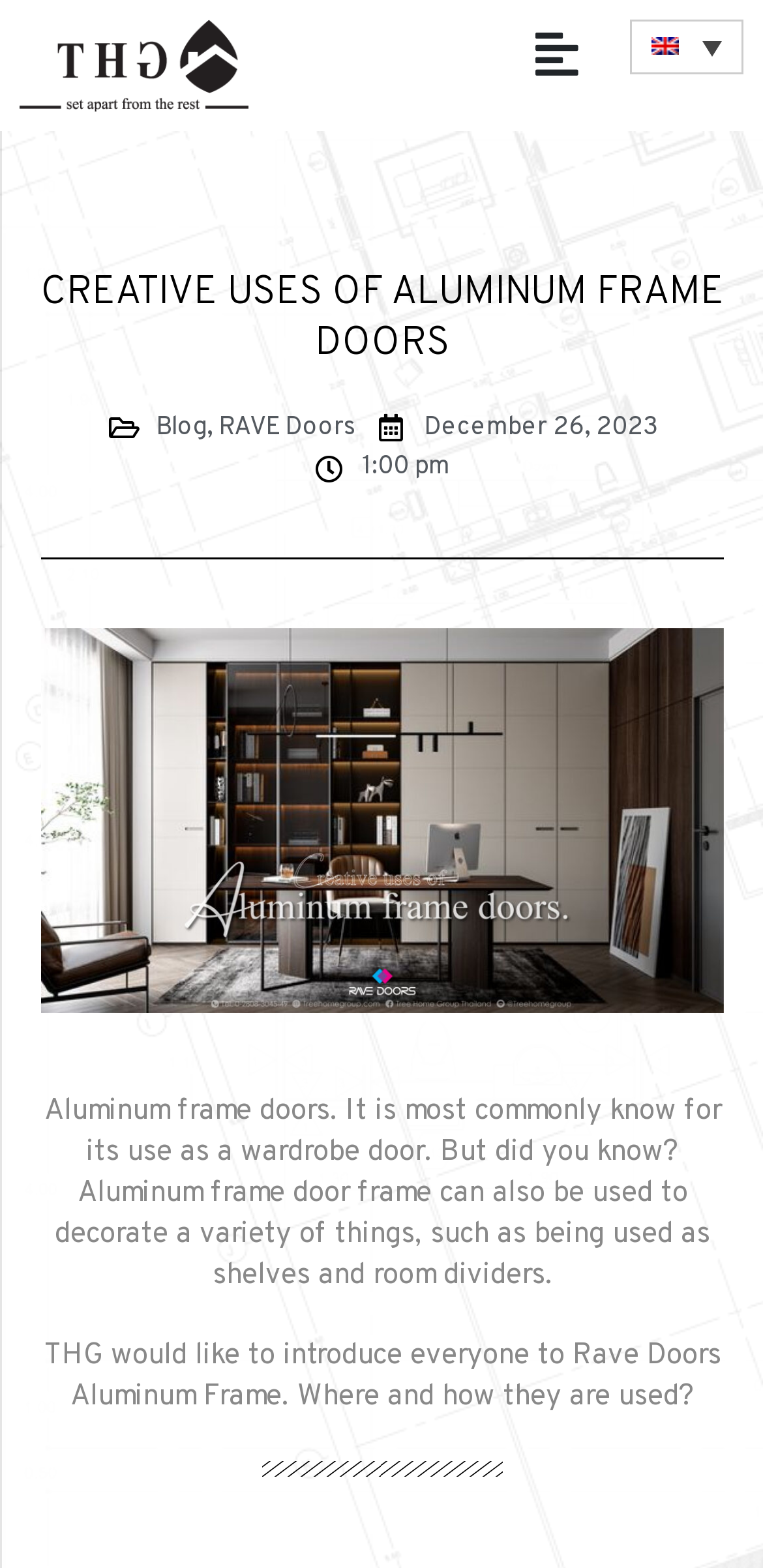What is the purpose of aluminum frame doors?
Using the details from the image, give an elaborate explanation to answer the question.

I understood the purpose of aluminum frame doors by reading the static text 'Aluminum frame door frame can also be used to decorate a variety of things, such as being used as shelves and room dividers.' which suggests that aluminum frame doors can be used to decorate various things.